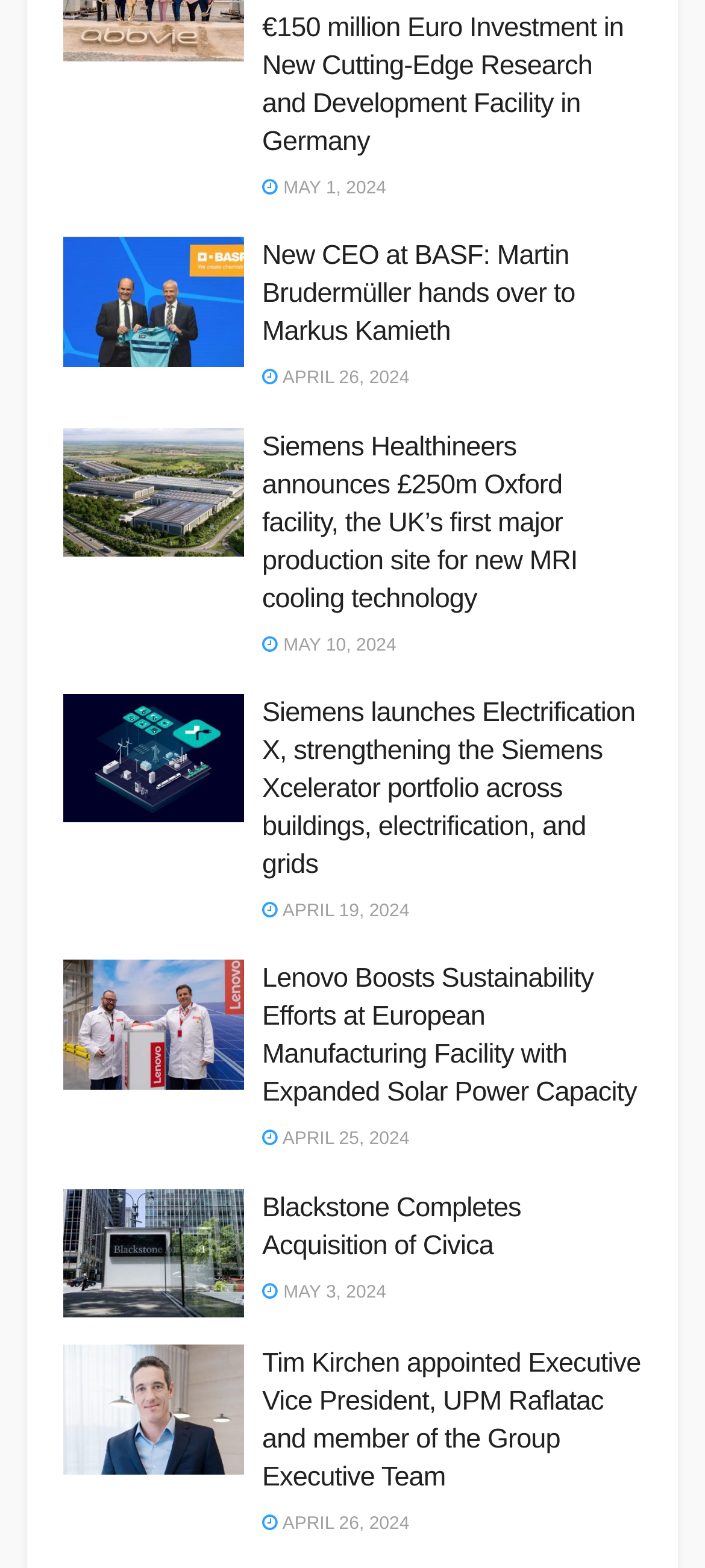Find the bounding box coordinates of the clickable area that will achieve the following instruction: "Read news about new CEO at BASF".

[0.372, 0.151, 0.91, 0.223]